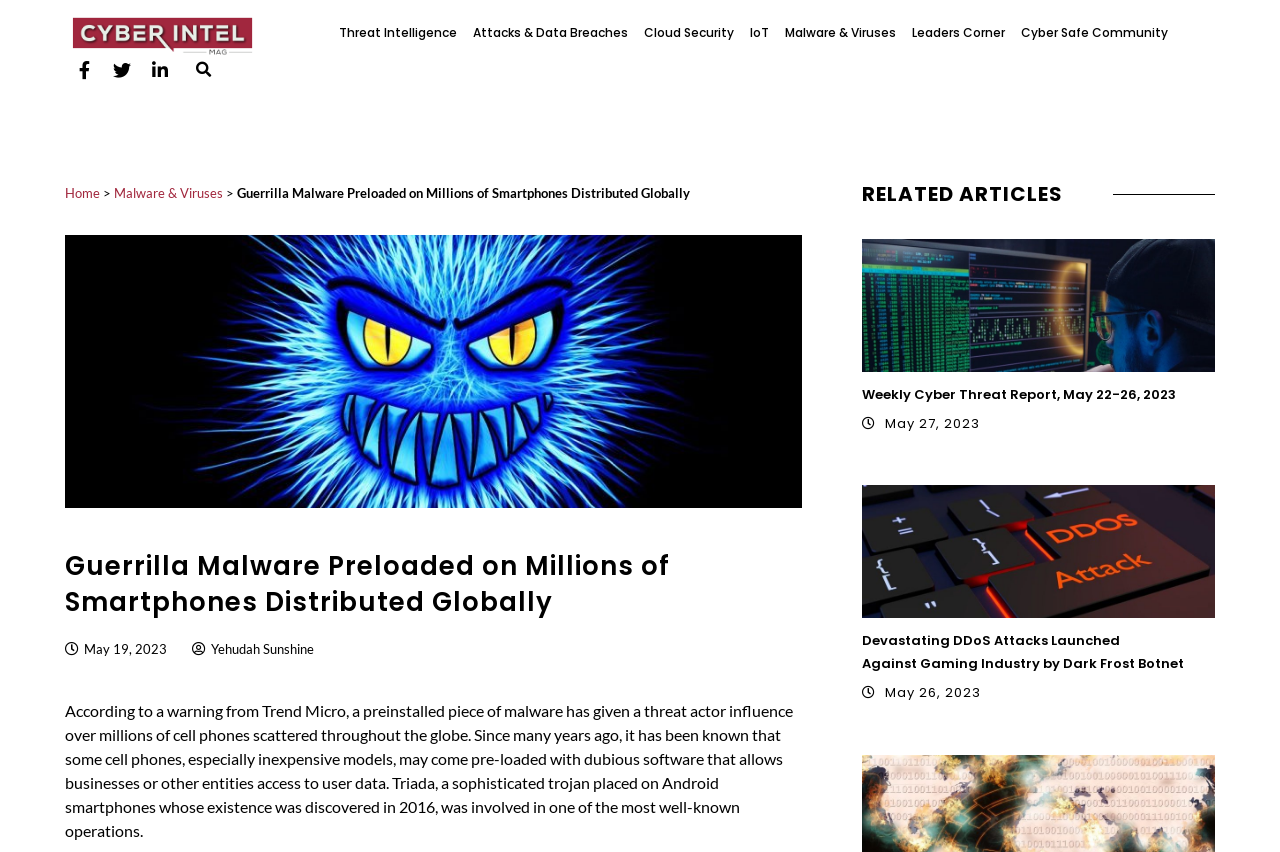Indicate the bounding box coordinates of the element that needs to be clicked to satisfy the following instruction: "Learn about 'Types of Digital Advertising'". The coordinates should be four float numbers between 0 and 1, i.e., [left, top, right, bottom].

None